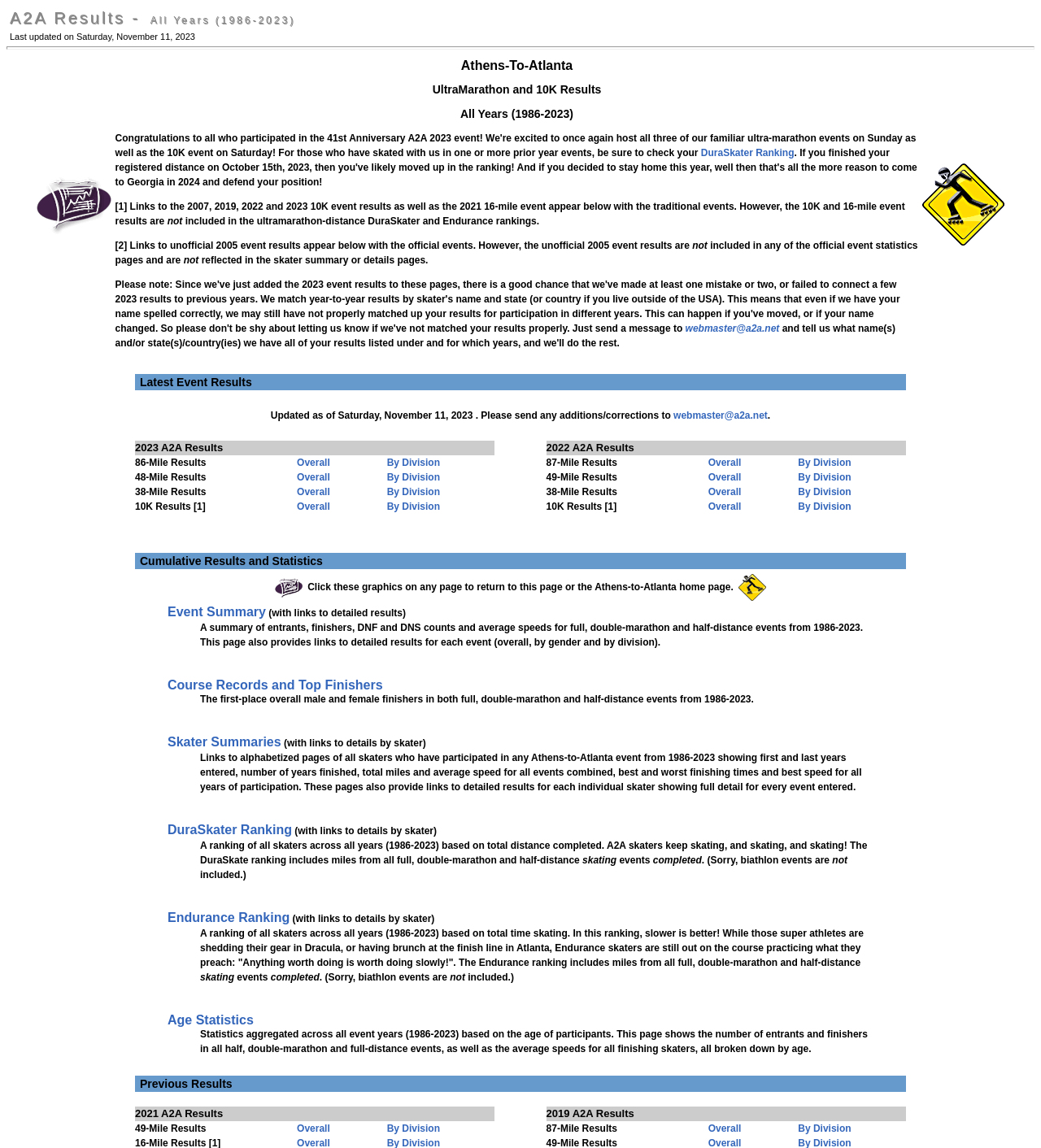Determine the bounding box coordinates of the section to be clicked to follow the instruction: "Visit Athens-to-Atlanta Home Page". The coordinates should be given as four float numbers between 0 and 1, formatted as [left, top, right, bottom].

[0.886, 0.206, 0.965, 0.216]